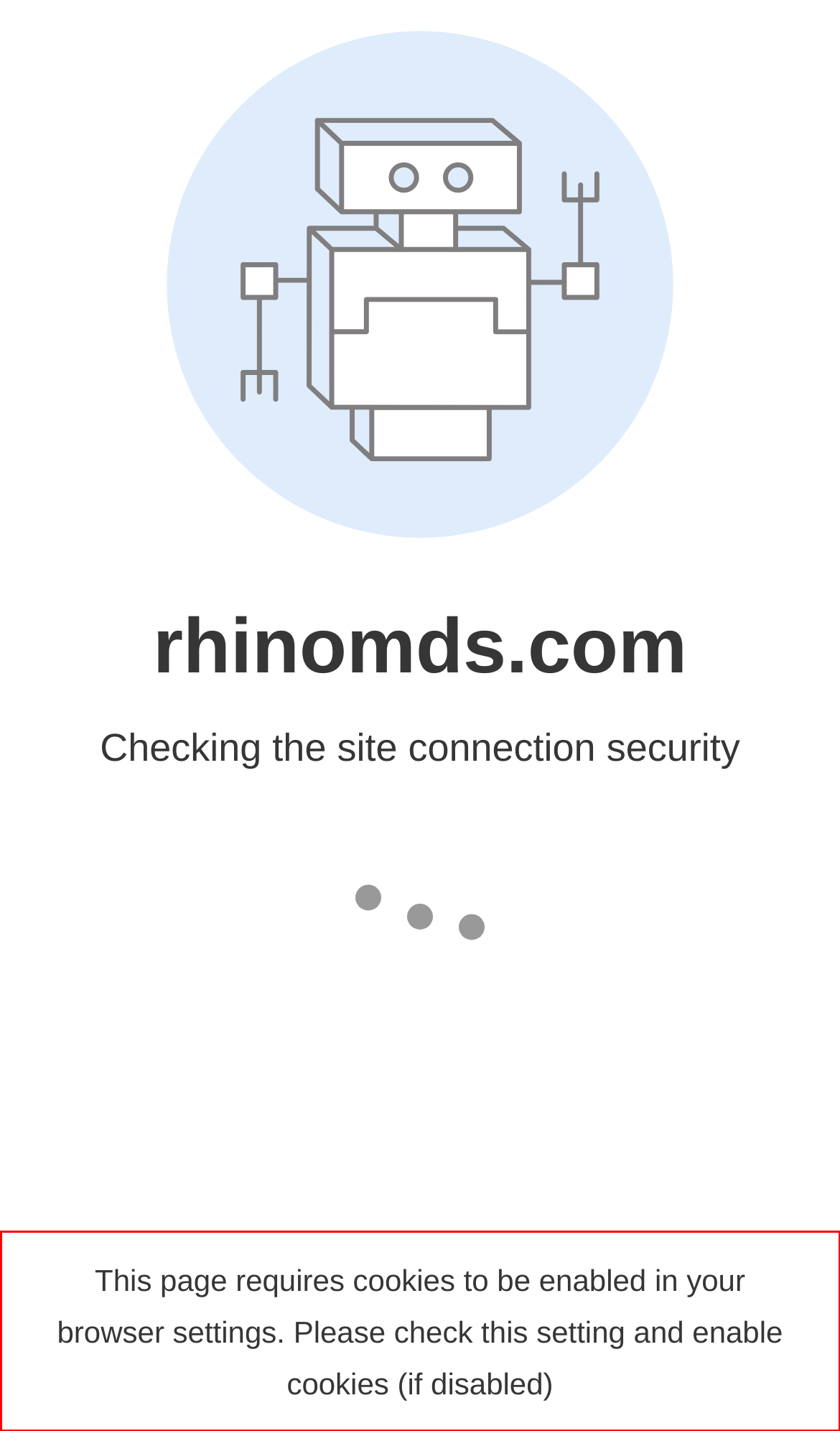You have a screenshot of a webpage where a UI element is enclosed in a red rectangle. Perform OCR to capture the text inside this red rectangle.

This page requires cookies to be enabled in your browser settings. Please check this setting and enable cookies (if disabled)